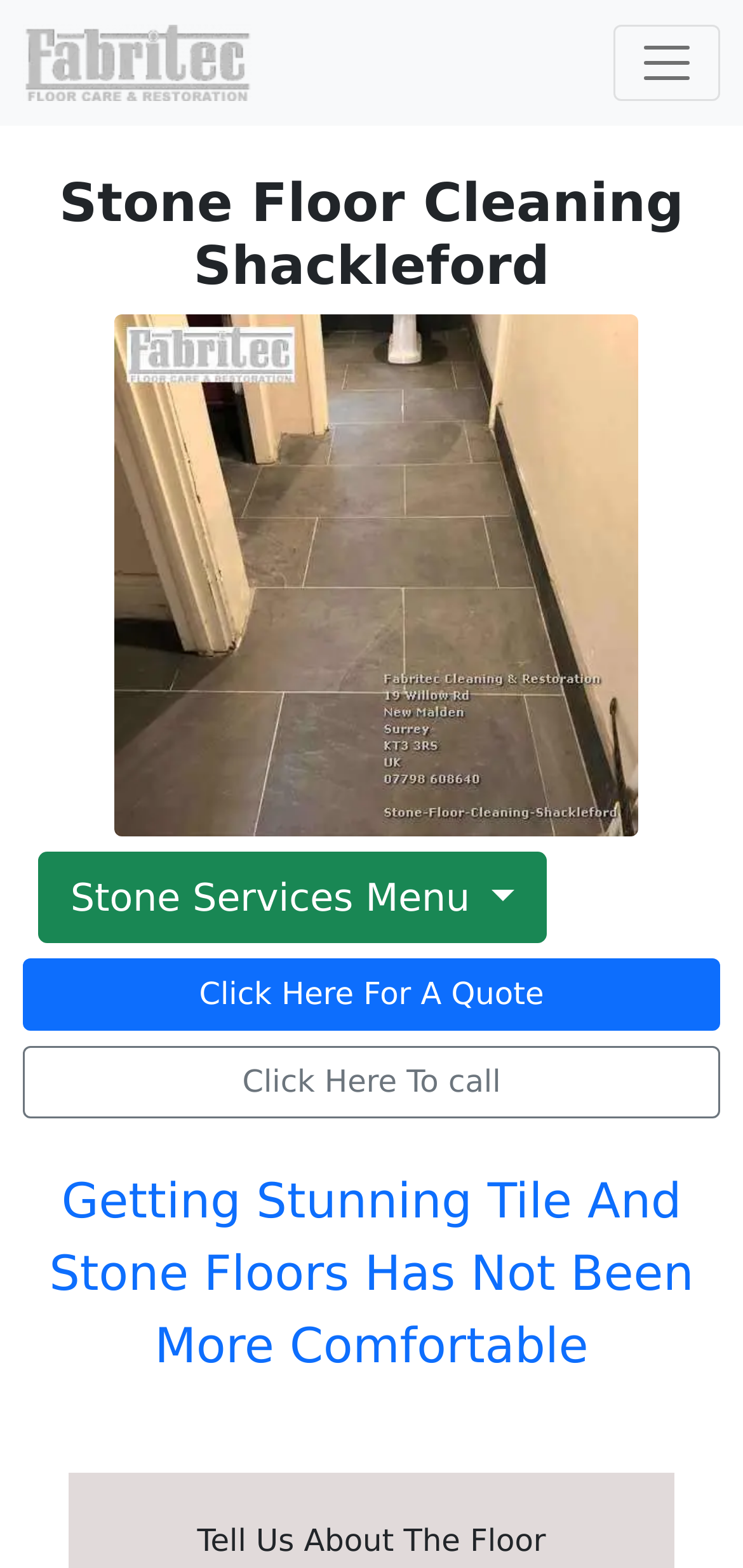Bounding box coordinates are given in the format (top-left x, top-left y, bottom-right x, bottom-right y). All values should be floating point numbers between 0 and 1. Provide the bounding box coordinate for the UI element described as: Click Here To call

[0.031, 0.667, 0.969, 0.713]